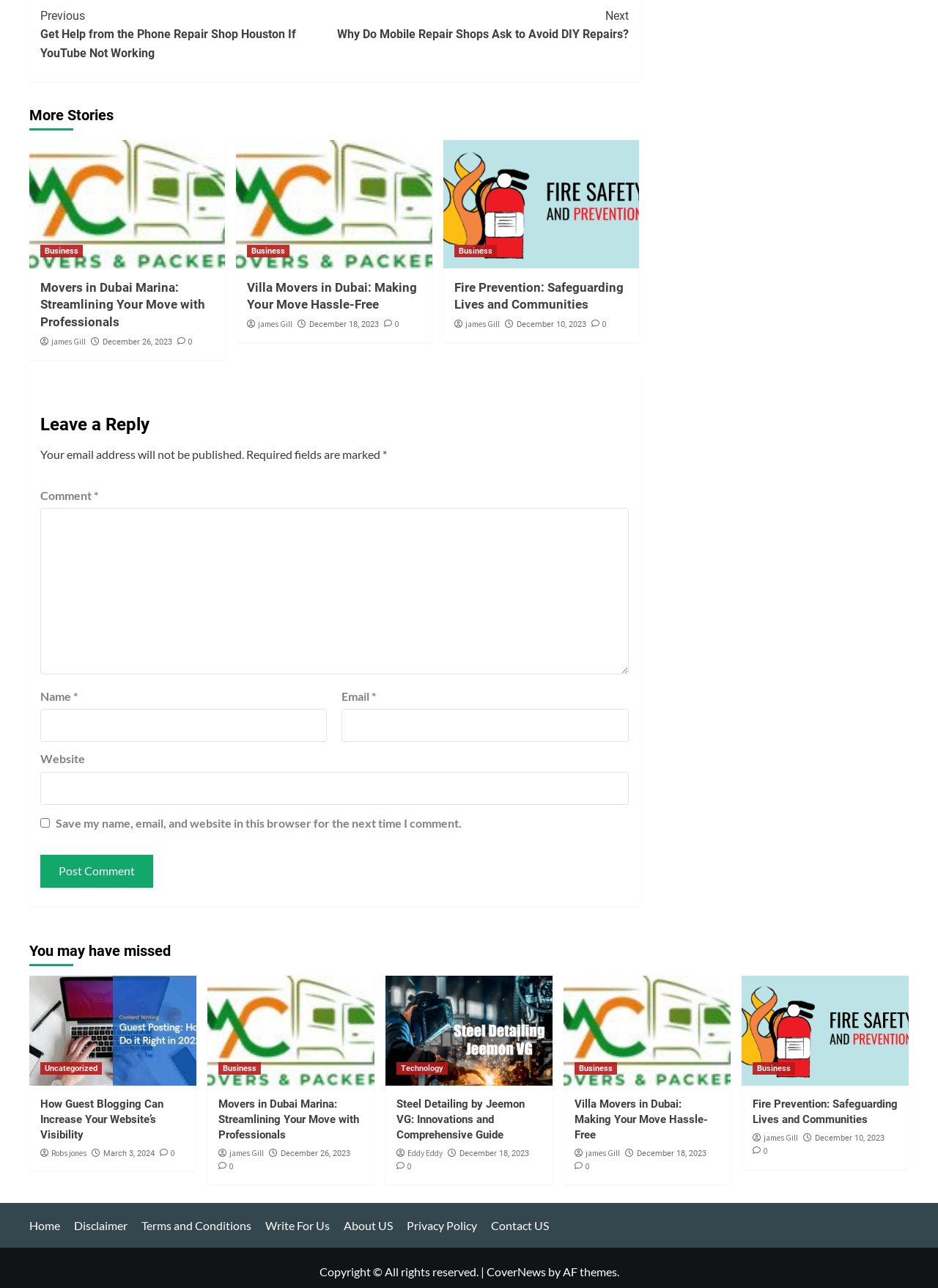What is the name of the author of the second article?
Refer to the image and provide a detailed answer to the question.

I found the author's name by looking at the link elements under the second figure element. The link element with the text 'james Gill' is likely the author's name, so I extracted it.